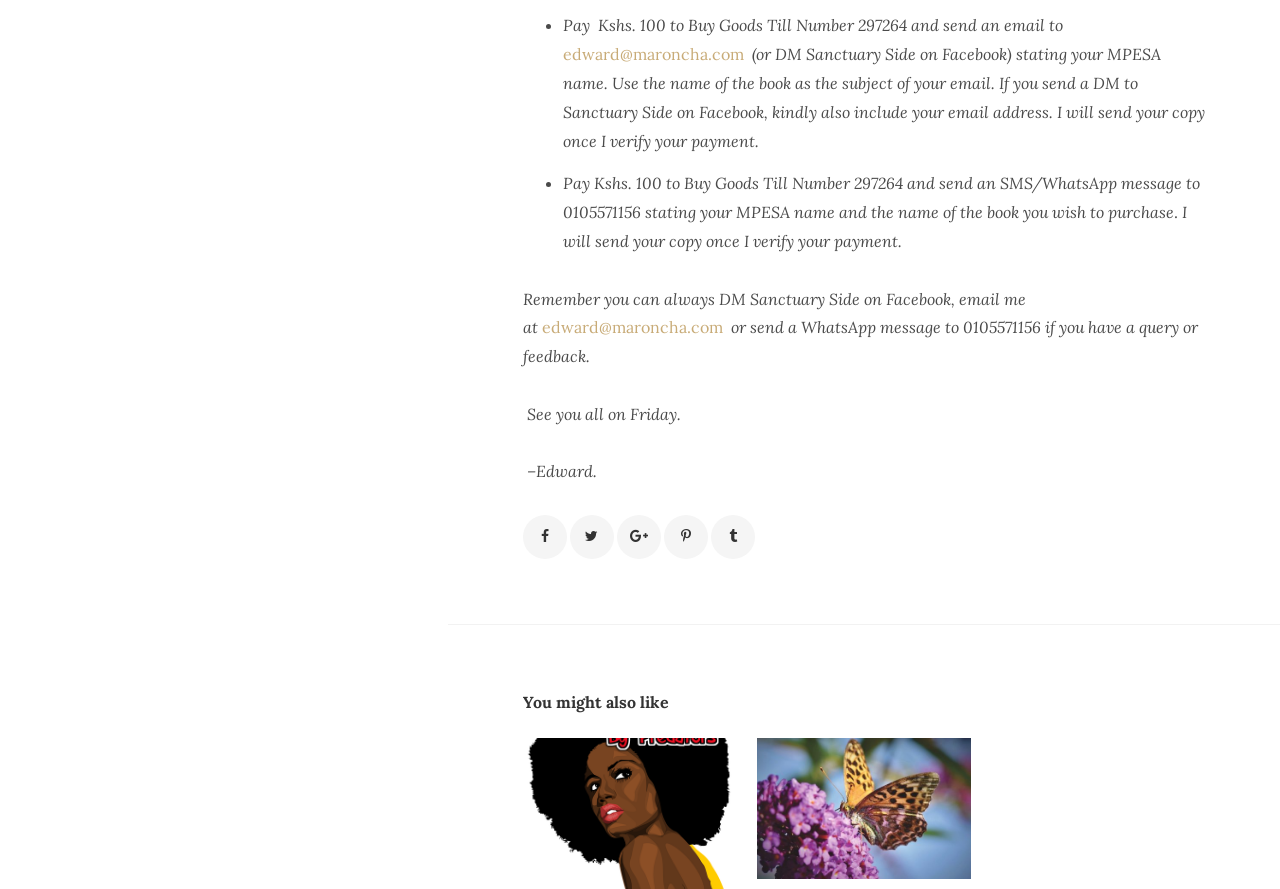Determine the bounding box coordinates of the clickable region to execute the instruction: "Click the link to contact on Facebook". The coordinates should be four float numbers between 0 and 1, denoted as [left, top, right, bottom].

[0.409, 0.325, 0.802, 0.379]